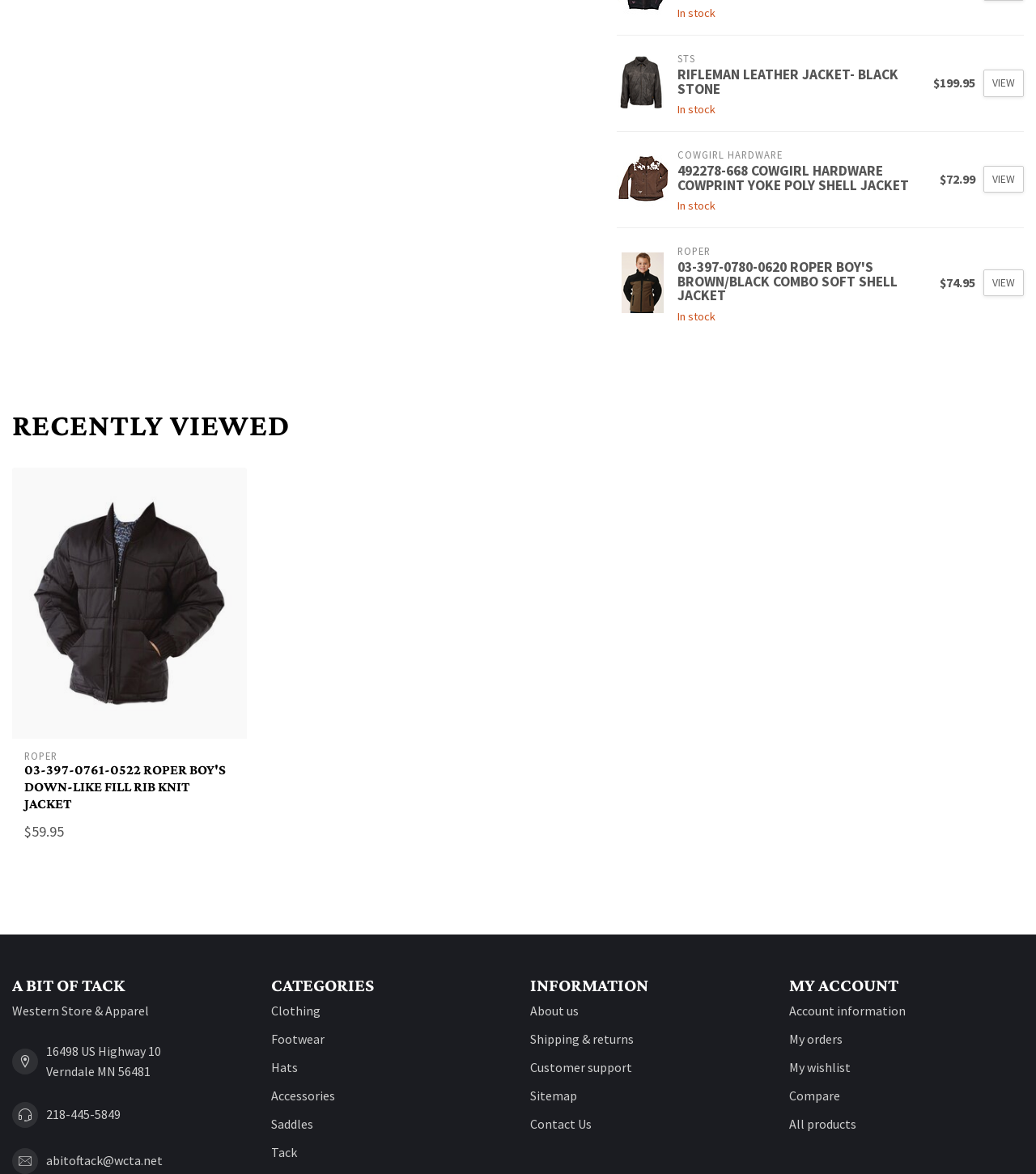Please identify the bounding box coordinates of the element that needs to be clicked to perform the following instruction: "View all products".

[0.762, 0.946, 0.988, 0.97]